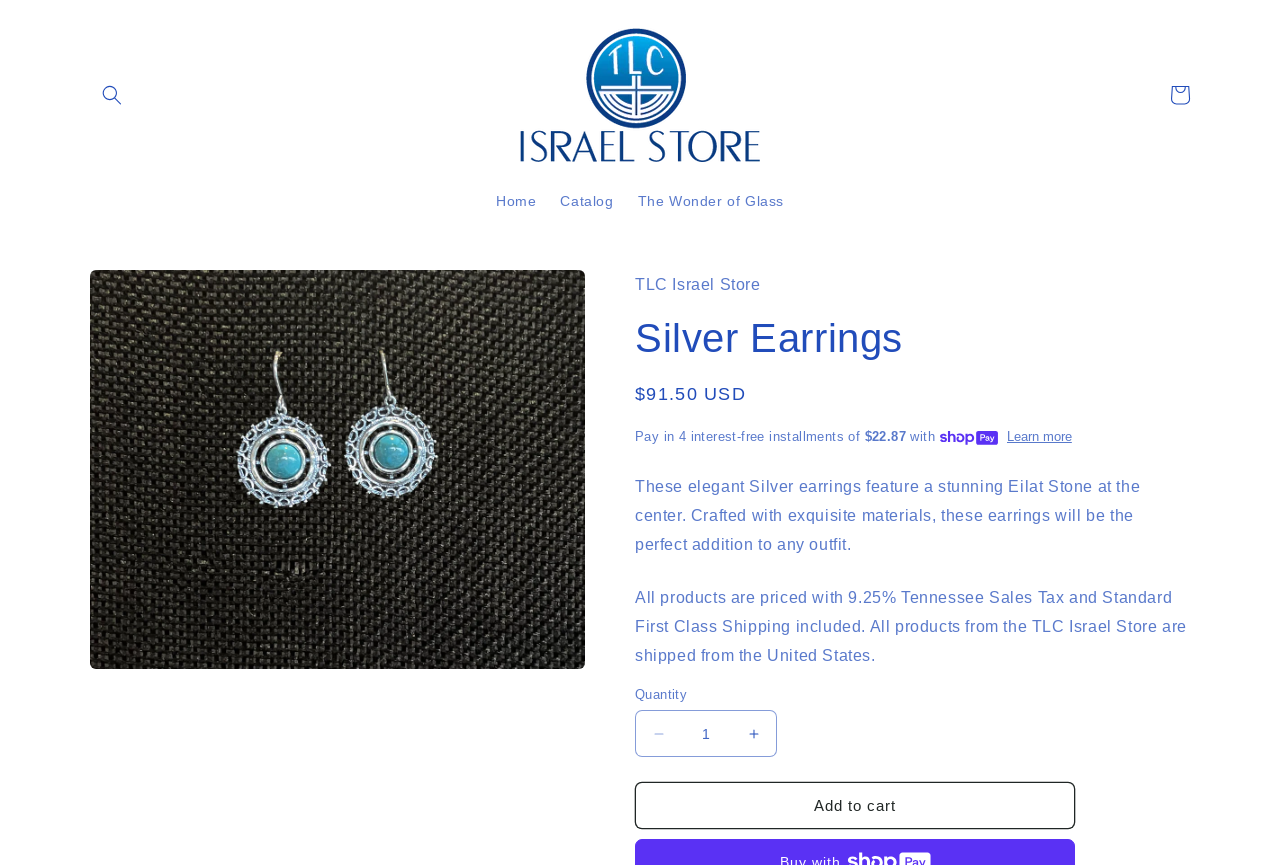Find the bounding box coordinates of the element to click in order to complete the given instruction: "Go to home page."

[0.378, 0.208, 0.428, 0.256]